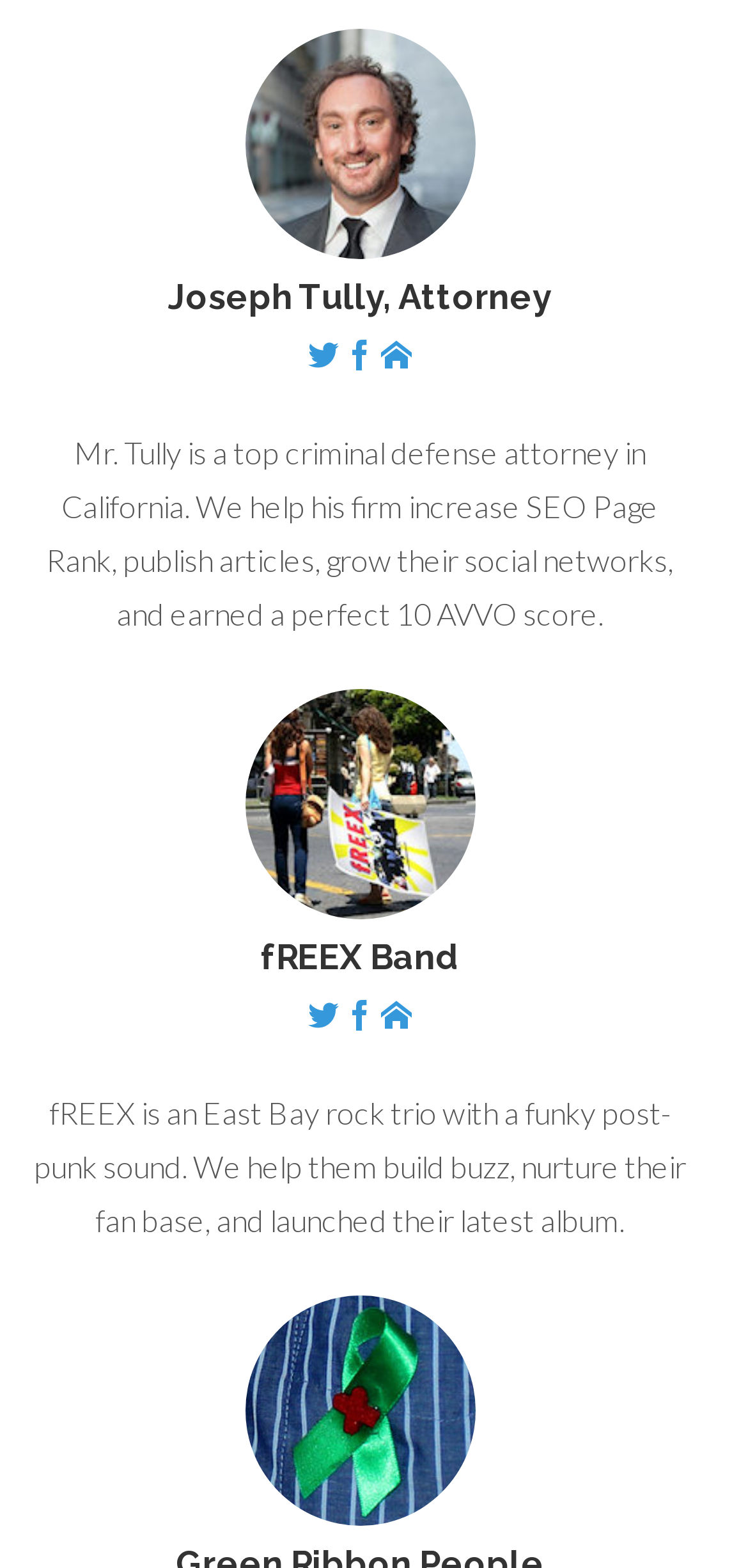Using floating point numbers between 0 and 1, provide the bounding box coordinates in the format (top-left x, top-left y, bottom-right x, bottom-right y). Locate the UI element described here: parent_node: Joseph Tully, Attorney

[0.46, 0.215, 0.501, 0.236]